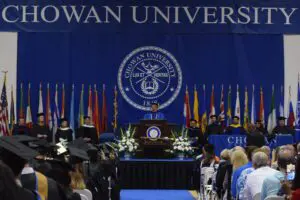What is featured prominently on the large backdrop?
Please provide a detailed and comprehensive answer to the question.

A large backdrop prominently features the Chowan University seal, symbolizing tradition and dedication to academic excellence.